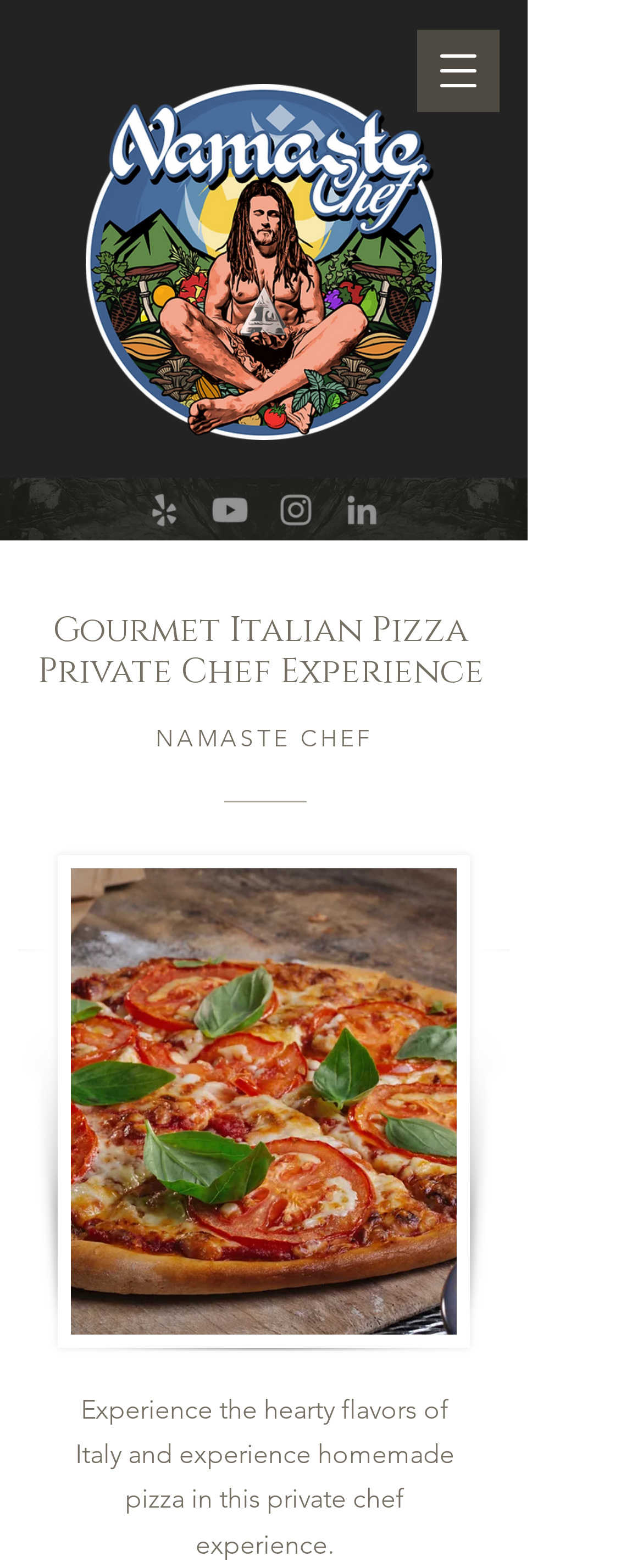Explain the webpage in detail.

The webpage is about Namaste Chef, a private chef experience in San Diego, CA, specializing in gourmet Italian pizza. At the top right corner, there is a button to open the navigation menu. Below it, there is a link to Namaste Chef's main page, accompanied by an image with the same name. 

On the left side, there is an image of an abstract desert landscape. Next to it, there is a social bar with links to Namaste Chef's social media profiles, including Yelp, Youtube, Instagram, and LinkedIn, each represented by its respective icon.

The main content of the page is divided into two sections. The top section has a heading that reads "Gourmet Italian Pizza Private Chef Experience" and a subheading "NAMASTE CHEF" in a smaller font. 

Below this section, there is a large image of a freshly baked pizza, taking up most of the width of the page. Underneath the image, there is a paragraph of text that describes the private chef experience, stating that it offers the hearty flavors of Italy and homemade pizza.